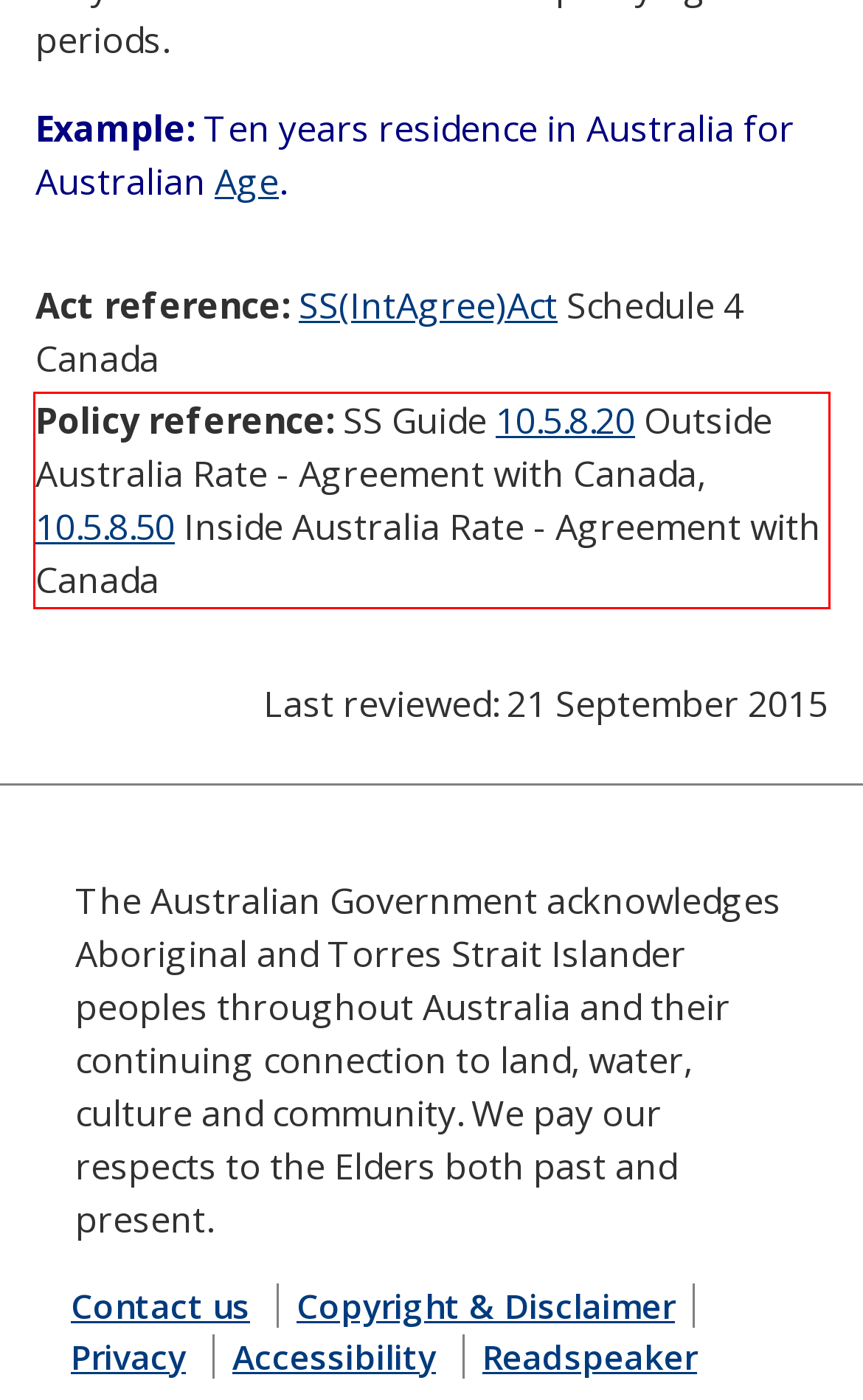You are provided with a webpage screenshot that includes a red rectangle bounding box. Extract the text content from within the bounding box using OCR.

Policy reference: SS Guide 10.5.8.20 Outside Australia Rate - Agreement with Canada, 10.5.8.50 Inside Australia Rate - Agreement with Canada